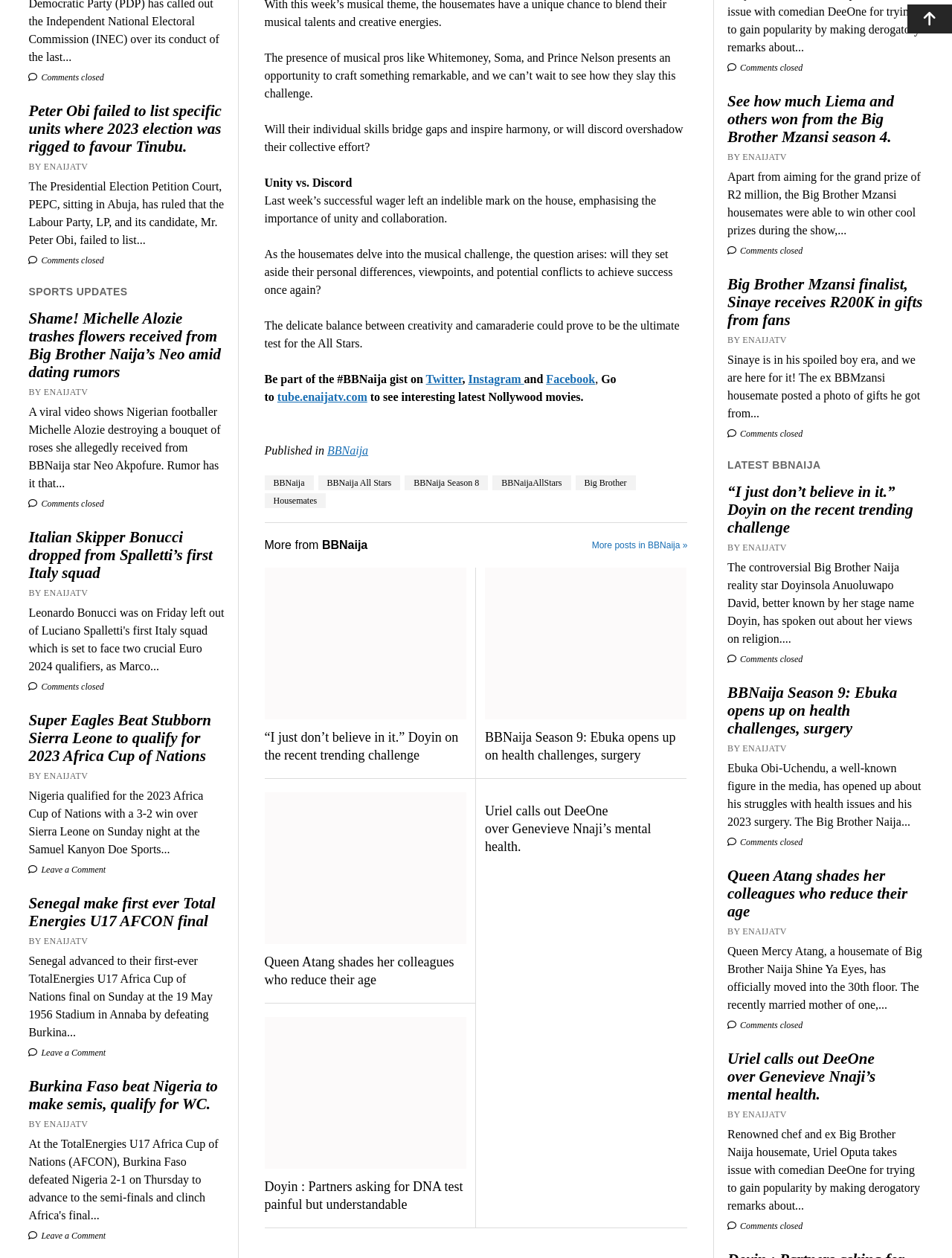What type of content is presented in the right-hand side section?
Look at the image and construct a detailed response to the question.

The right-hand side section of the webpage contains a list of news articles with images, headlines, and short descriptions. This suggests that the type of content presented in this section is related news articles, possibly from the same category or topic as the main article.